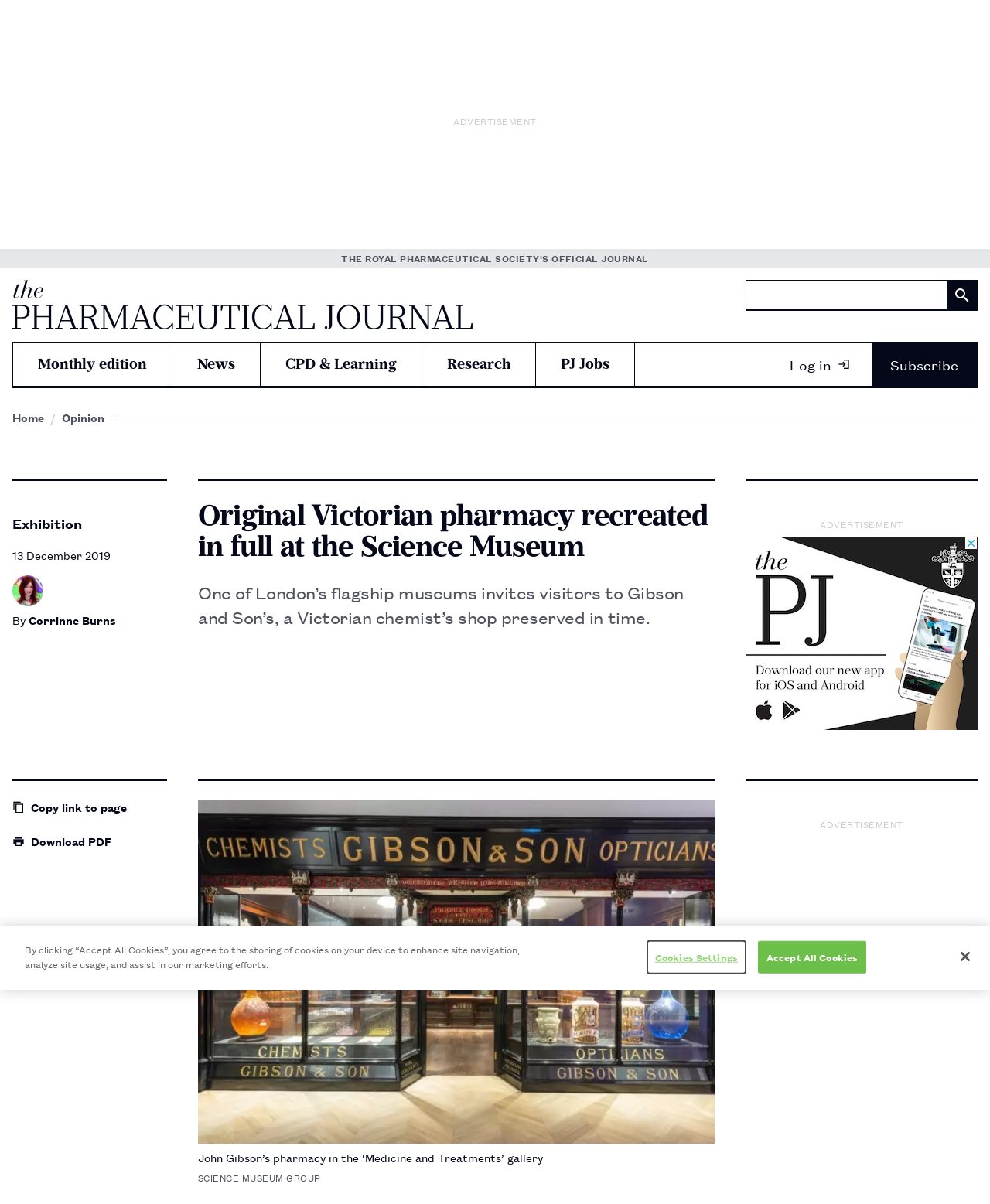What is the topic of the exhibition mentioned in the article?
Provide a detailed and extensive answer to the question.

The article mentions 'Original Victorian pharmacy recreated in full at the Science Museum' and later describes the exhibition, so the topic of the exhibition is a Victorian pharmacy.